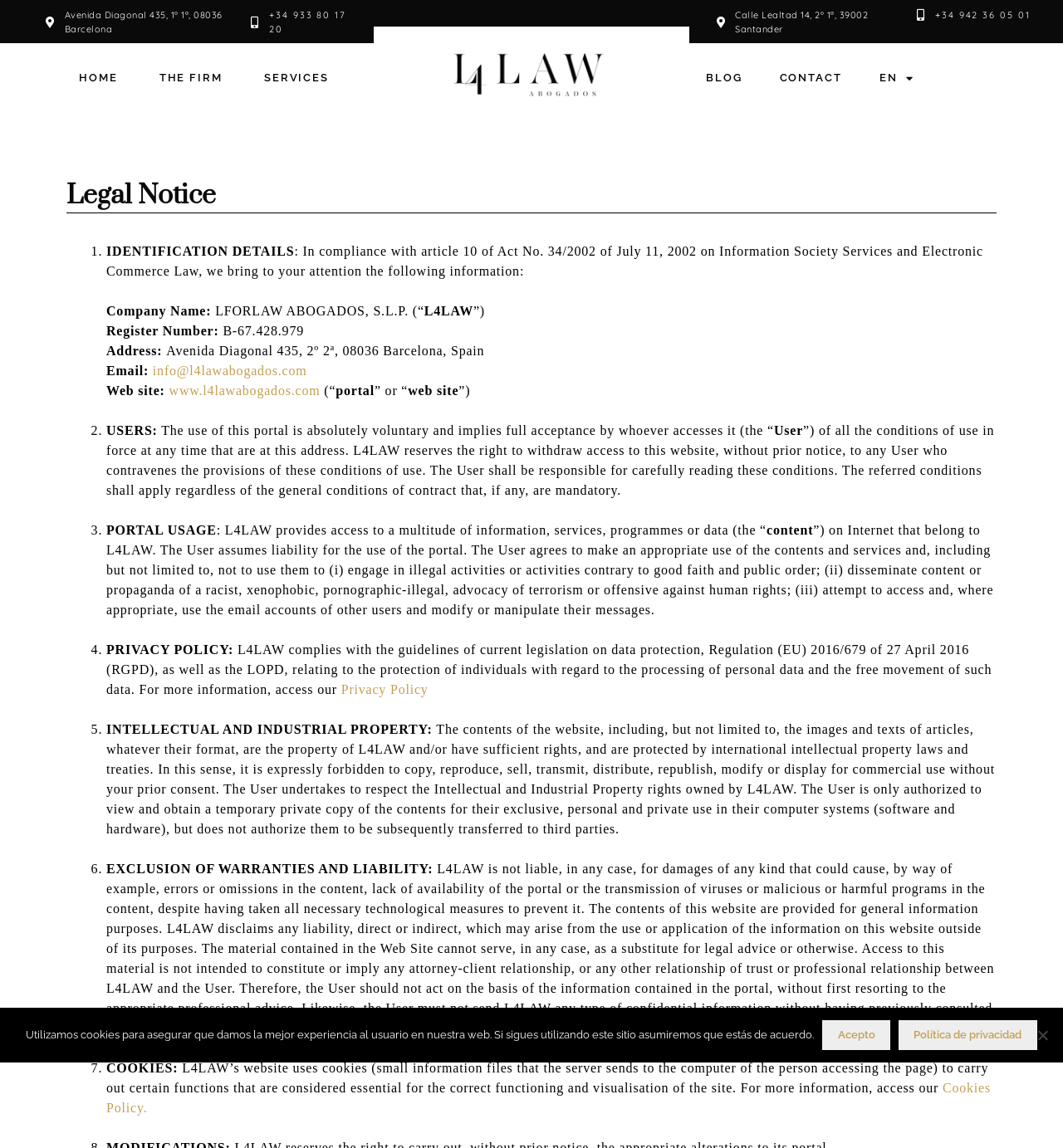Identify the bounding box coordinates of the area that should be clicked in order to complete the given instruction: "Click THE FIRM". The bounding box coordinates should be four float numbers between 0 and 1, i.e., [left, top, right, bottom].

[0.13, 0.056, 0.229, 0.08]